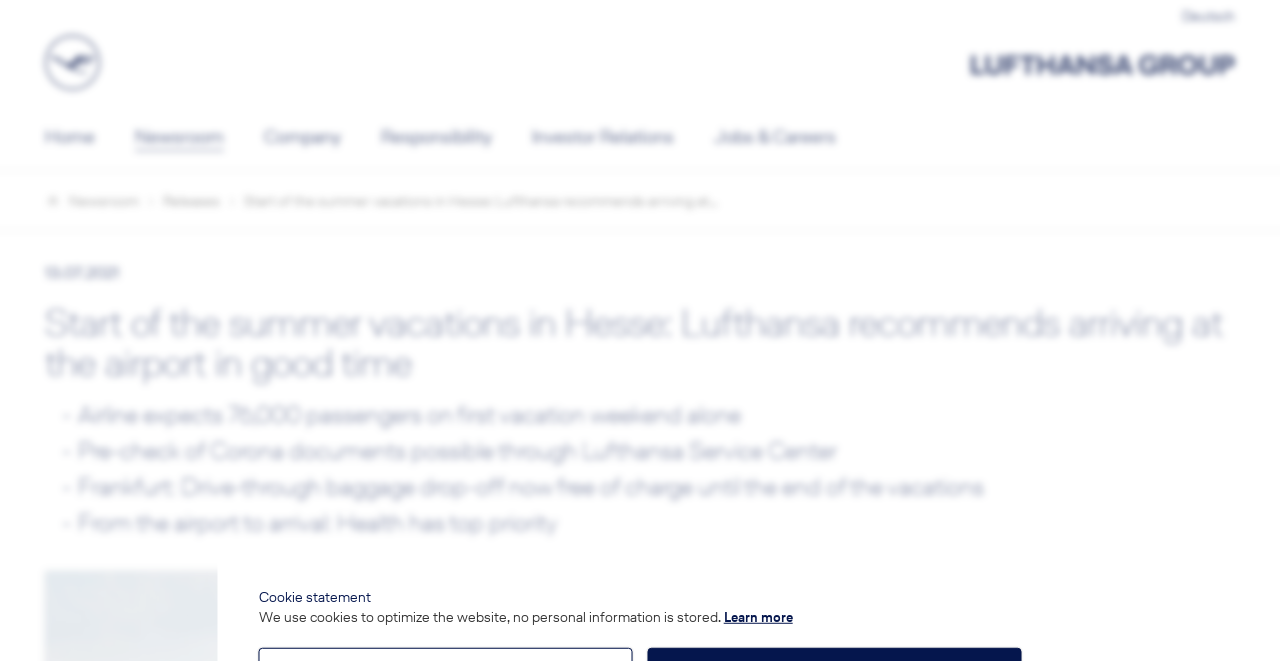Determine the main heading text of the webpage.

Start of the summer vacations in Hesse: Lufthansa recommends arriving at the airport in good time